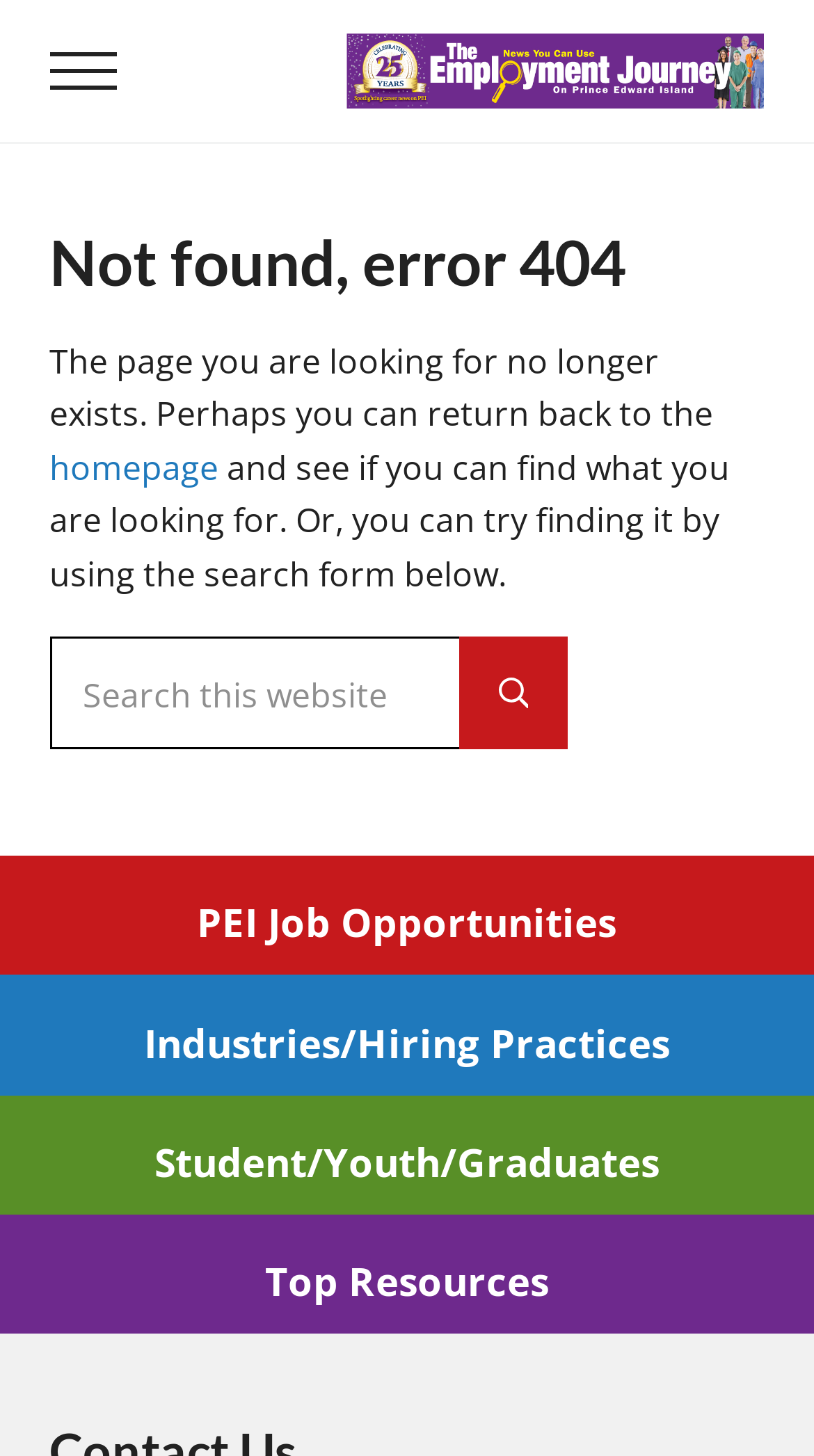Highlight the bounding box coordinates of the element that should be clicked to carry out the following instruction: "Visit Rafal Polish Name page". The coordinates must be given as four float numbers ranging from 0 to 1, i.e., [left, top, right, bottom].

None